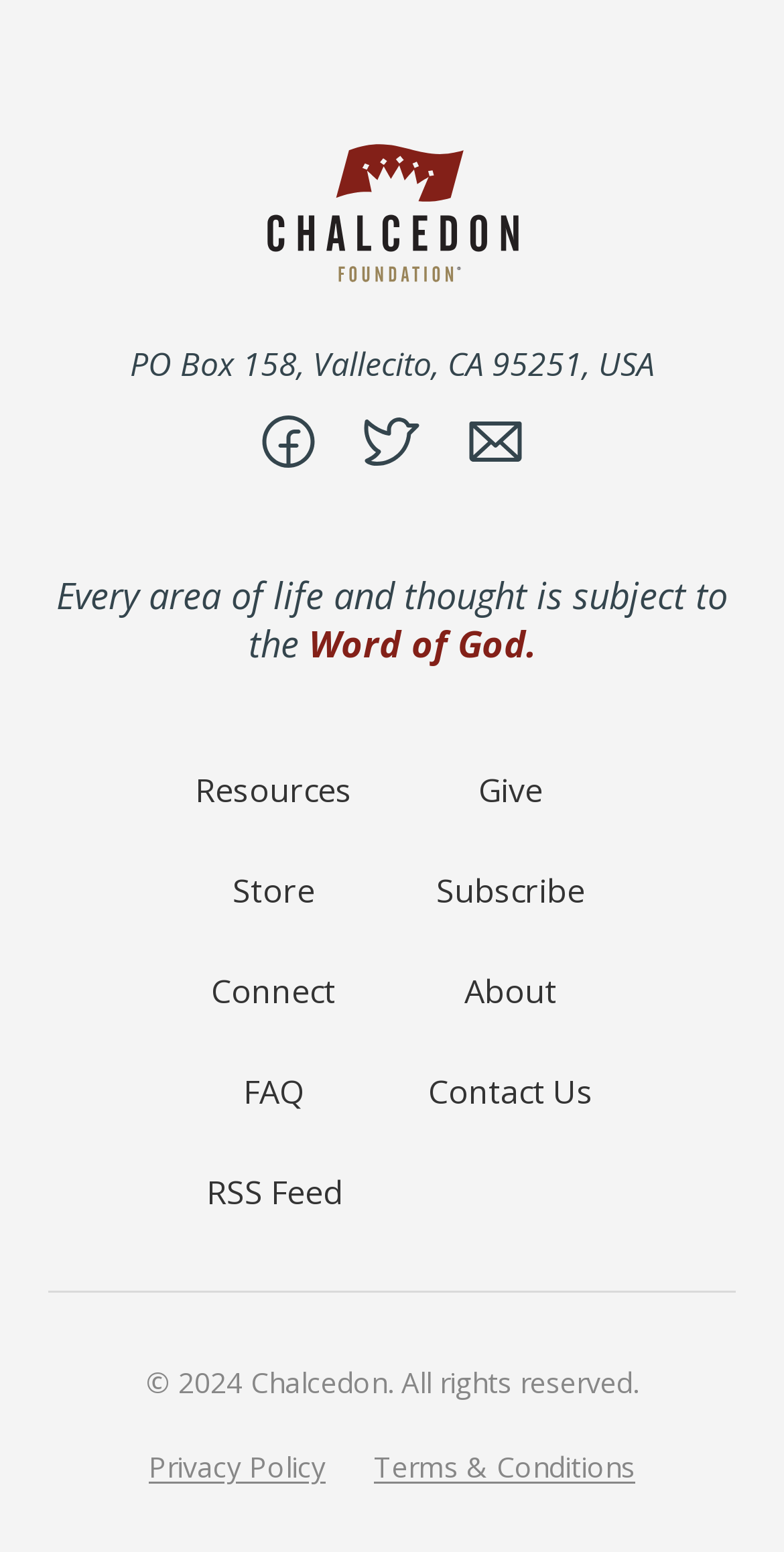Please identify the bounding box coordinates of the clickable element to fulfill the following instruction: "Visit the company website". The coordinates should be four float numbers between 0 and 1, i.e., [left, top, right, bottom].

None